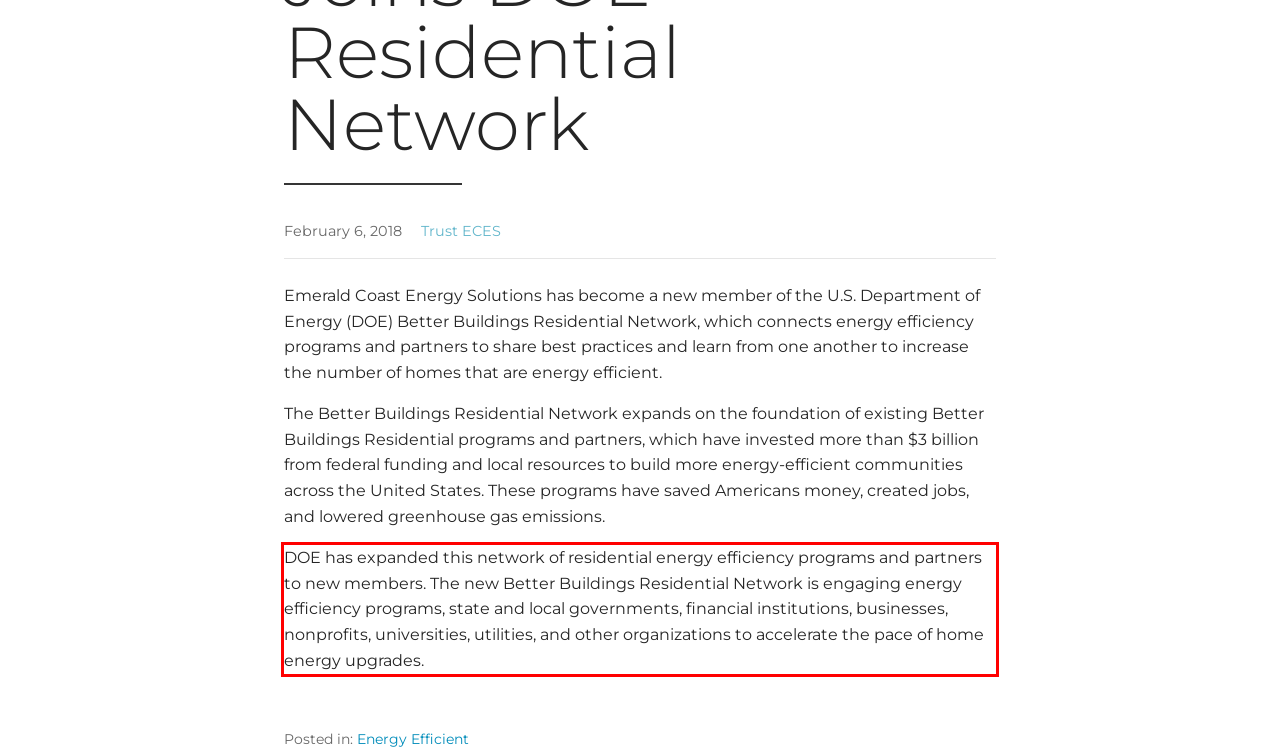There is a screenshot of a webpage with a red bounding box around a UI element. Please use OCR to extract the text within the red bounding box.

DOE has expanded this network of residential energy efficiency programs and partners to new members. The new Better Buildings Residential Network is engaging energy efficiency programs, state and local governments, financial institutions, businesses, nonprofits, universities, utilities, and other organizations to accelerate the pace of home energy upgrades.